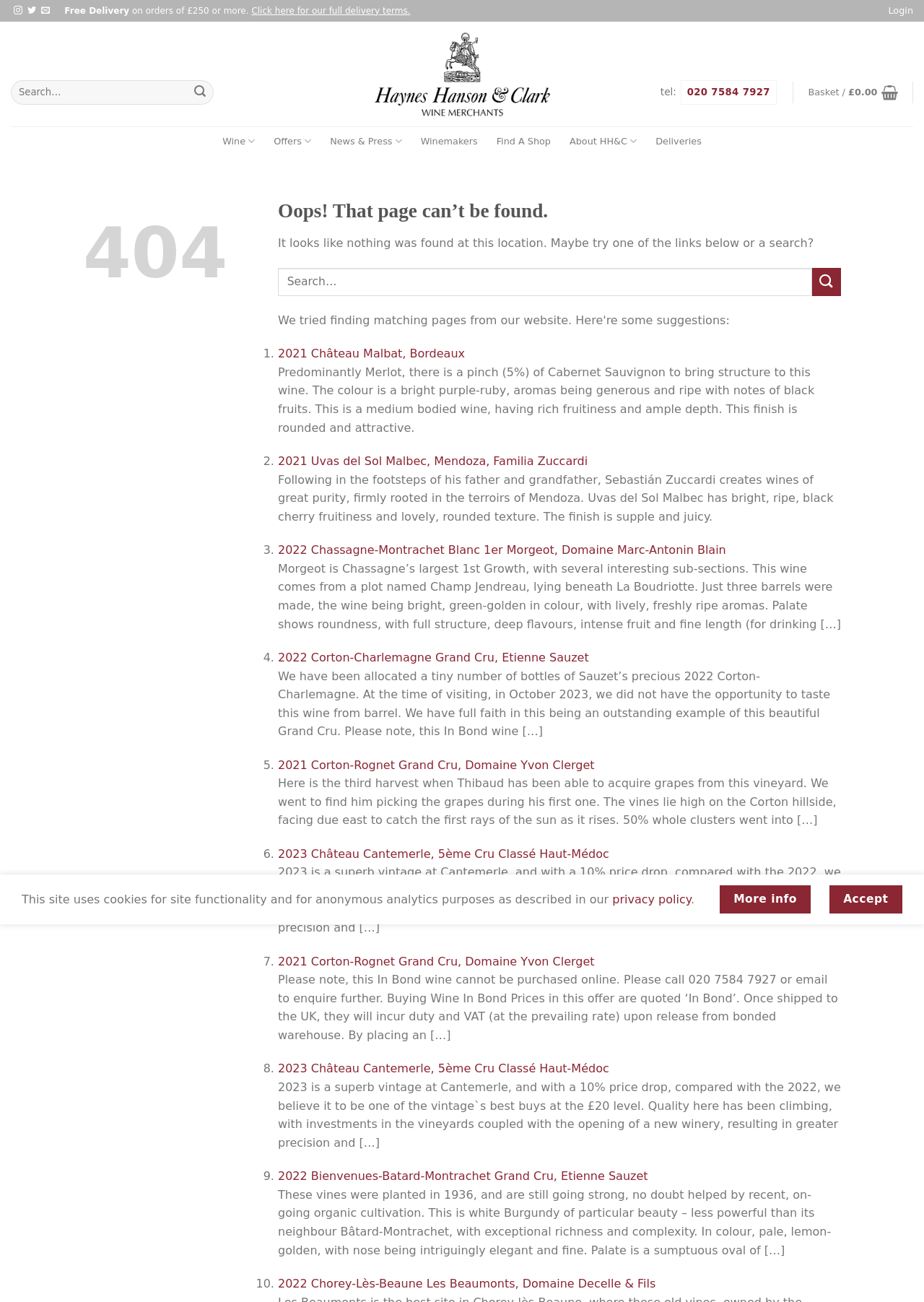Locate the bounding box of the UI element based on this description: "News & Press". Provide four float numbers between 0 and 1 as [left, top, right, bottom].

[0.357, 0.098, 0.435, 0.119]